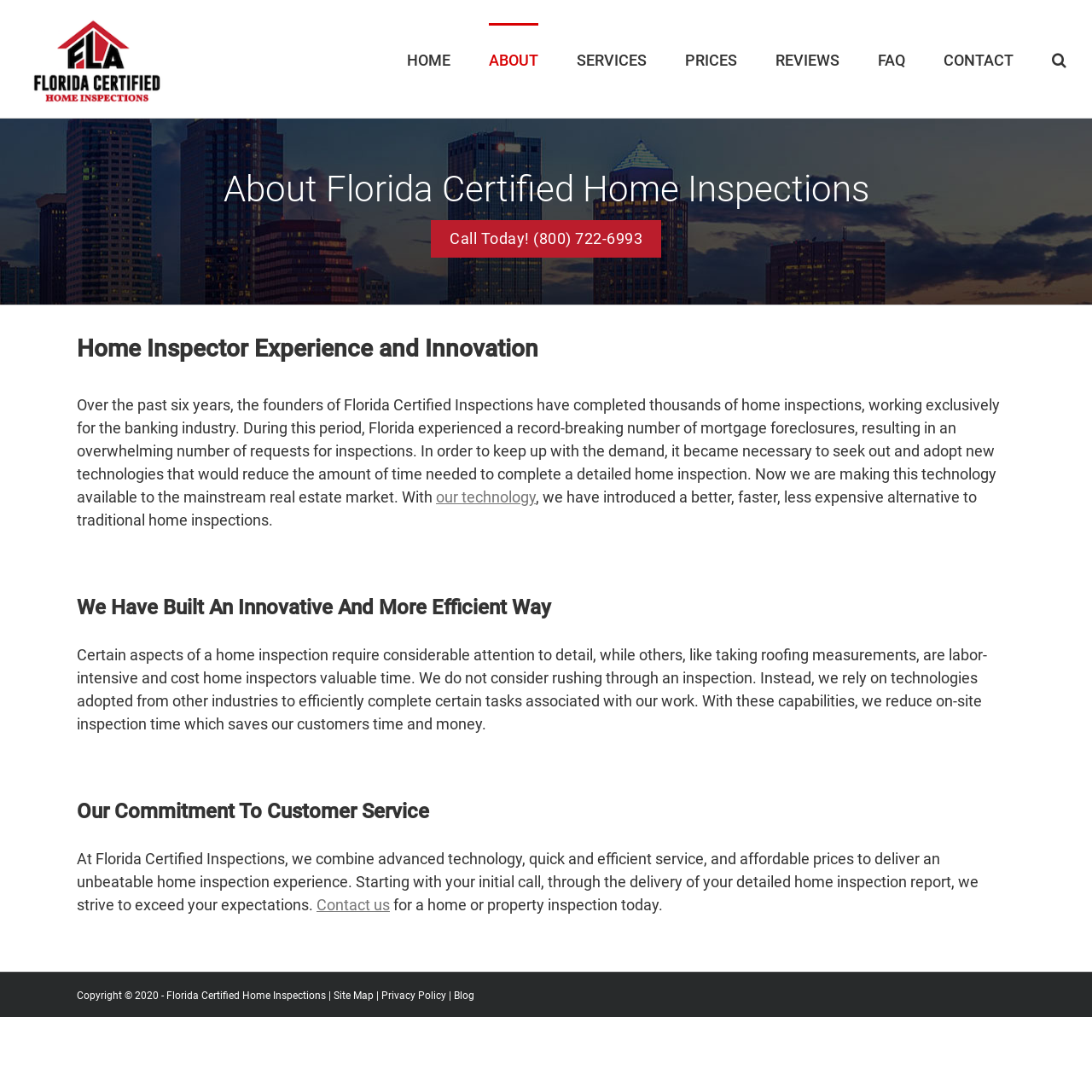What is the company's commitment to customers?
Use the information from the image to give a detailed answer to the question.

I found the commitment by reading the StaticText element 'At Florida Certified Inspections, we combine advanced technology, quick and efficient service, and affordable prices to deliver an unbeatable home inspection experience. Starting with your initial call, through the delivery of your detailed home inspection report, we strive to exceed your expectations.' which is located in the main content area.